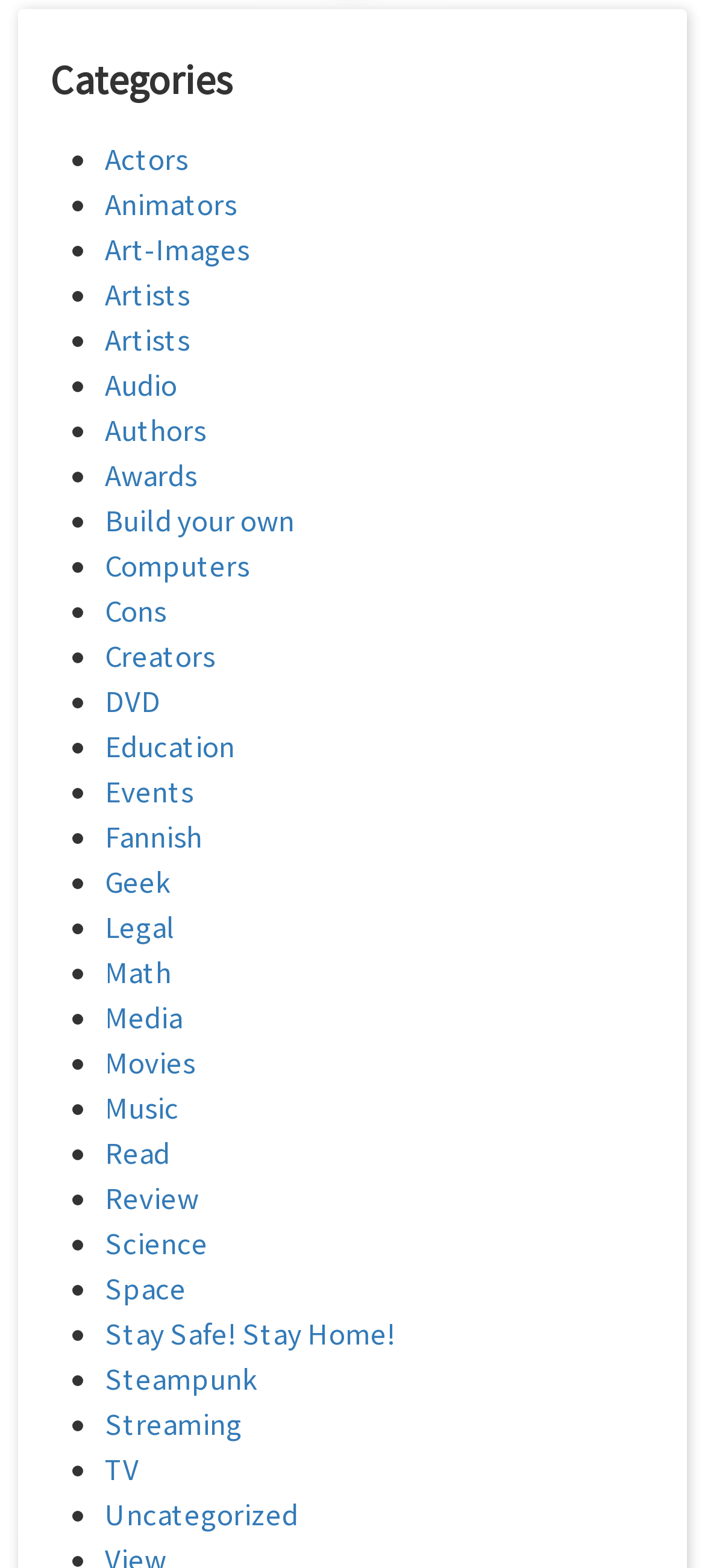Indicate the bounding box coordinates of the element that must be clicked to execute the instruction: "Browse TV". The coordinates should be given as four float numbers between 0 and 1, i.e., [left, top, right, bottom].

[0.149, 0.925, 0.197, 0.949]